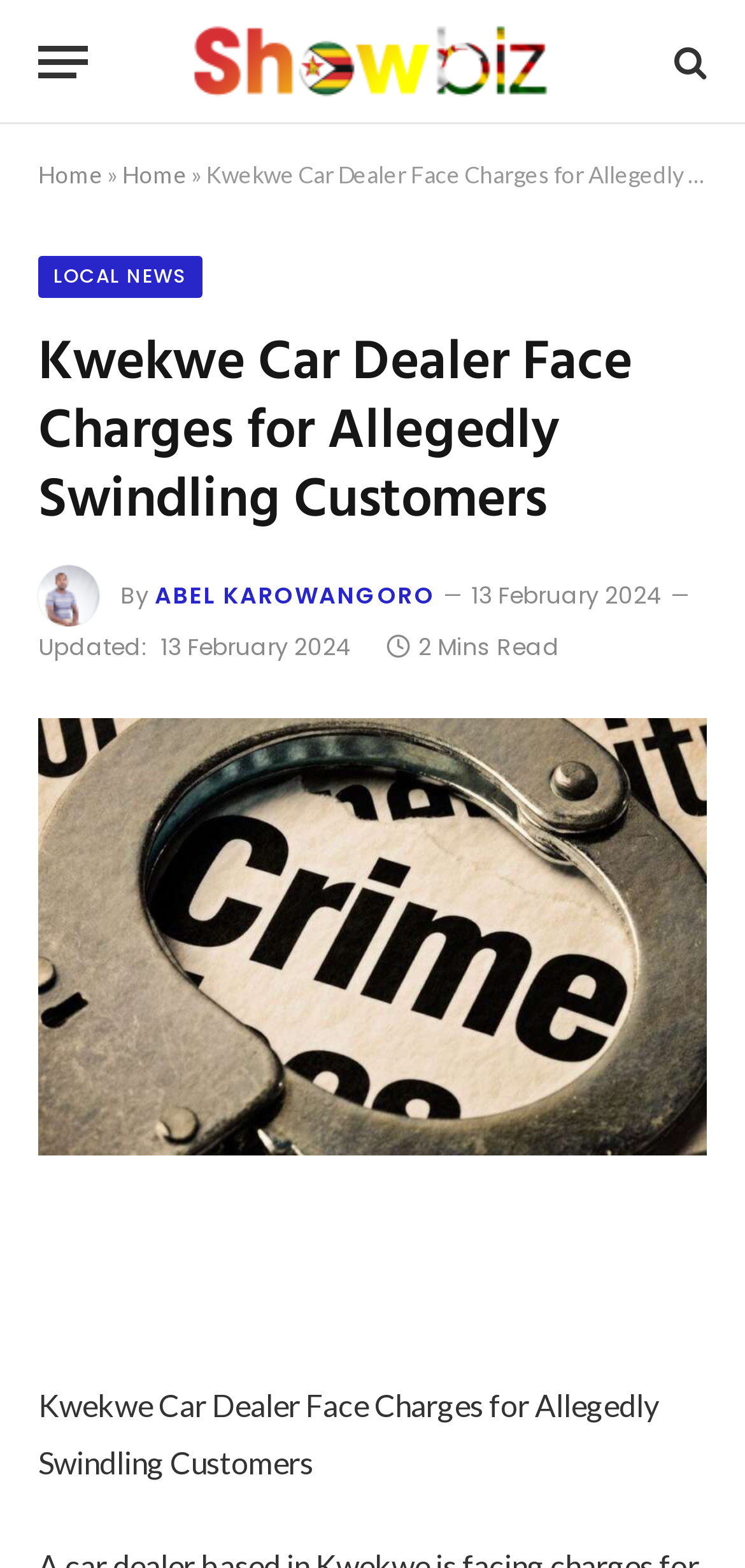What is the name of the car dealer facing charges?
Please analyze the image and answer the question with as much detail as possible.

The webpage does not explicitly mention the name of the car dealer facing charges. Although the image caption mentions 'Abel Karowangoro', it is not clear if this is the car dealer or someone else related to the story.